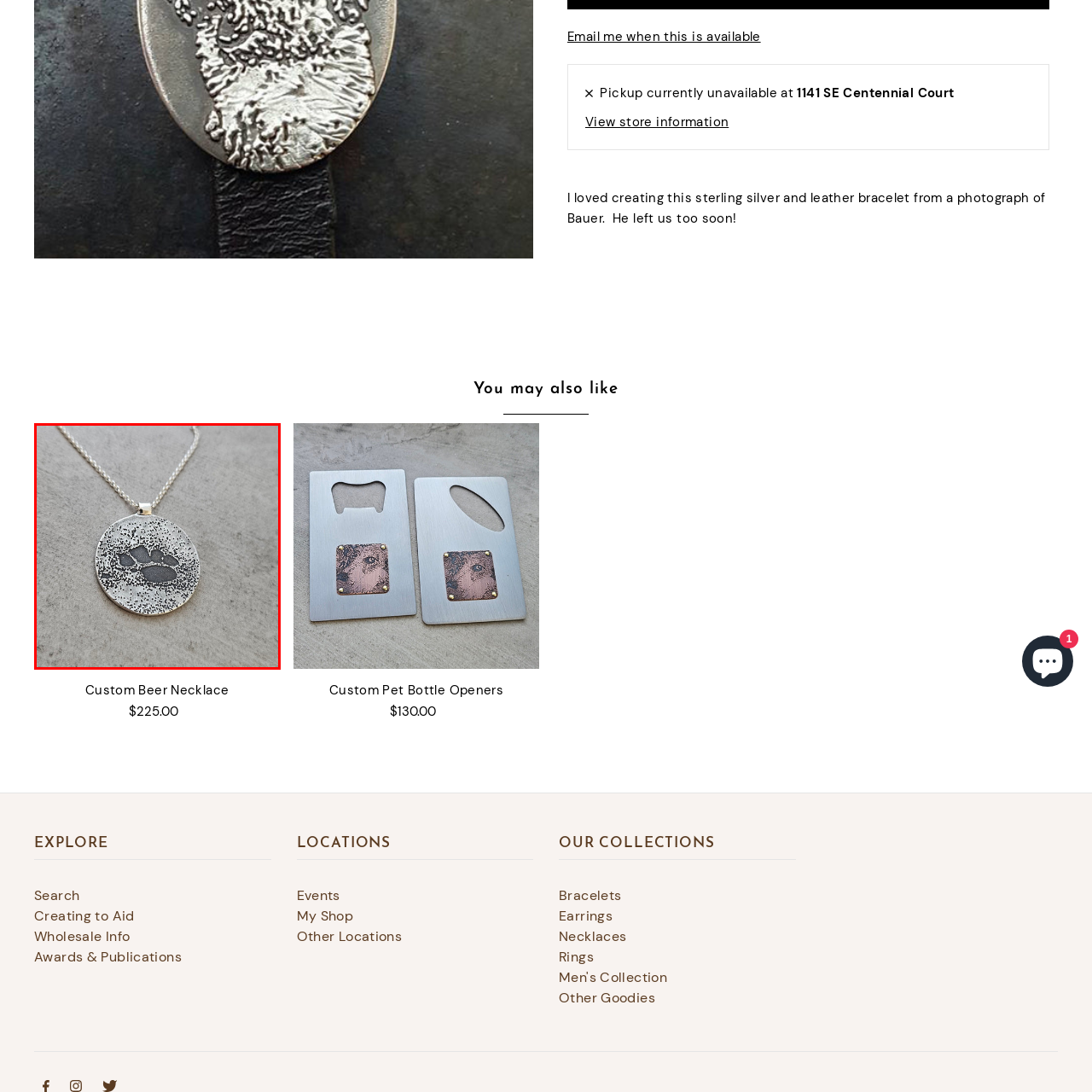Elaborate on the contents of the image highlighted by the red boundary in detail.

This image showcases a beautifully crafted sterling silver necklace featuring a circular pendant. The pendant is intricately designed with a detailed motif of a leaf or botanical illustration, accented by a textured background that enhances its artisanal quality. The necklace hangs gracefully on a delicate silver chain, making it a stylish accessory for any occasion. This particular piece is part of a collection titled "Custom Beer Necklace," suggesting a unique blend of creativity and personal touch in its design. Perfect for gift-giving or adding a distinctive flair to your jewelry collection, this necklace reflects both elegance and individuality.